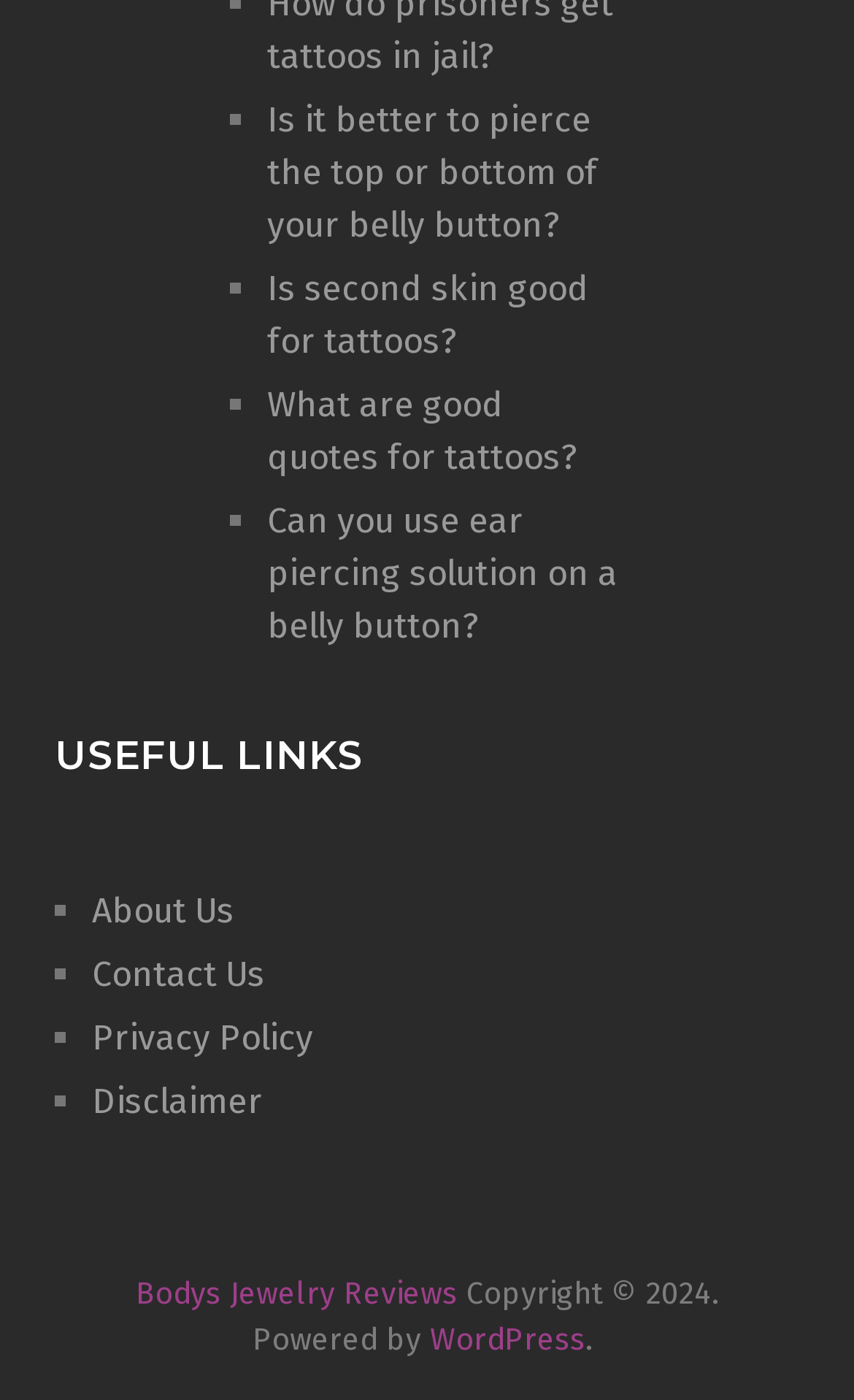Can you find the bounding box coordinates for the element to click on to achieve the instruction: "Check 'Privacy Policy'"?

[0.108, 0.725, 0.367, 0.755]